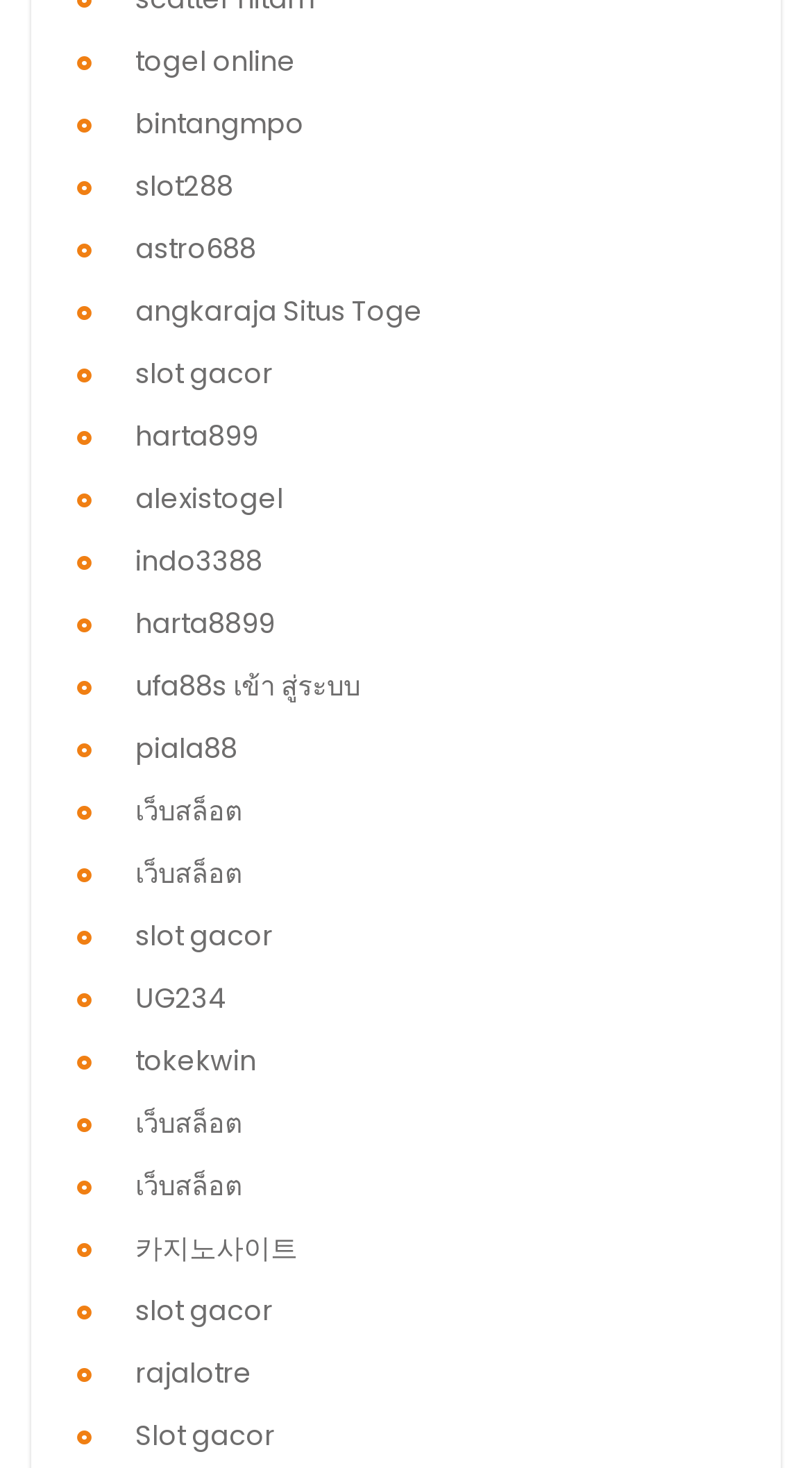Using the webpage screenshot, find the UI element described by togel online. Provide the bounding box coordinates in the format (top-left x, top-left y, bottom-right x, bottom-right y), ensuring all values are floating point numbers between 0 and 1.

[0.167, 0.029, 0.364, 0.056]